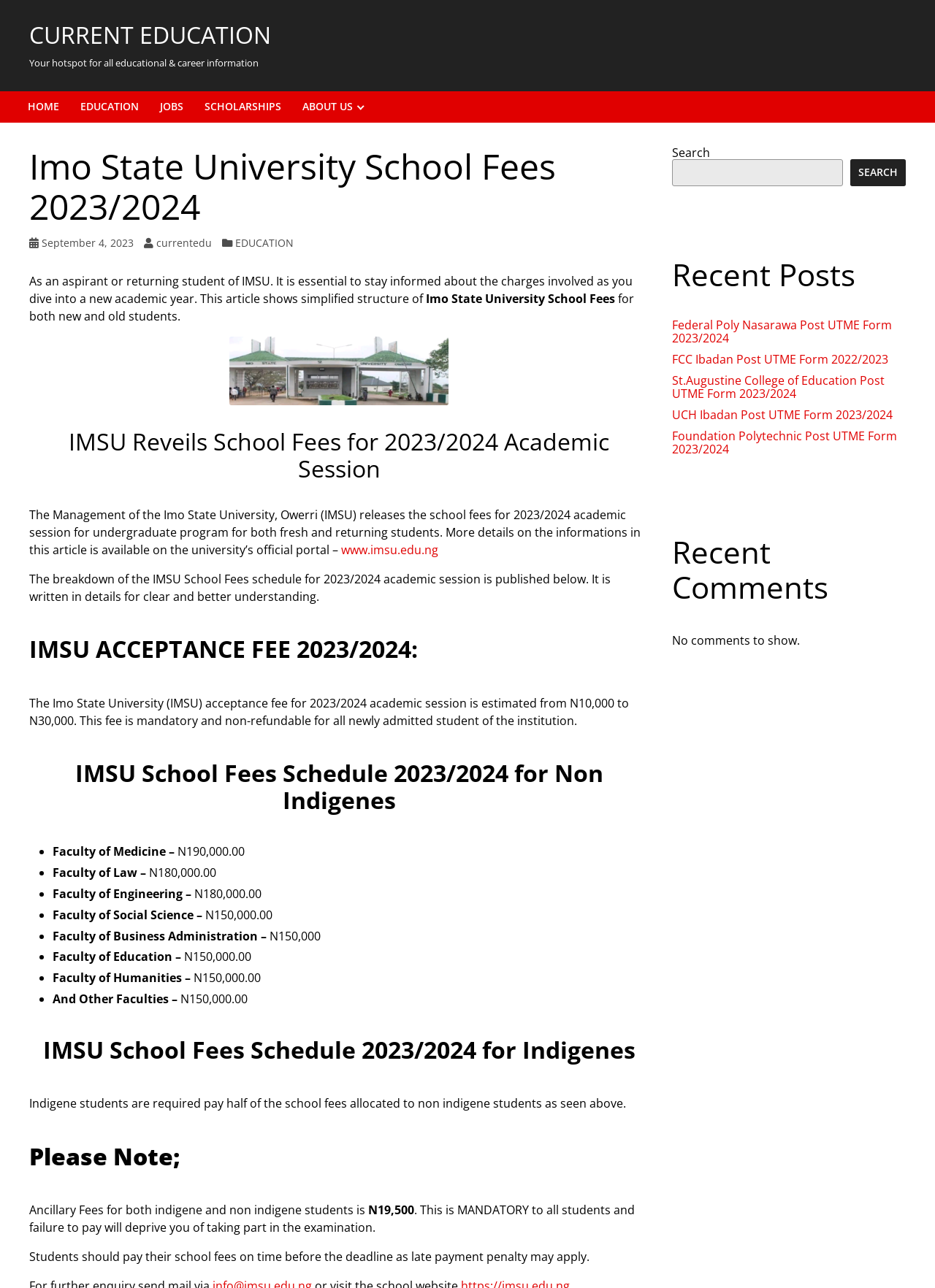What is the school fees for IMSU Faculty of Education for indigene students?
Give a thorough and detailed response to the question.

The answer can be found by applying the rule that indigene students are required to pay half of the school fees allocated to non indigene students, and the school fee for non indigene students in the Faculty of Education is N150,000.00, so the school fee for indigene students would be half of that, which is N75,000.00.